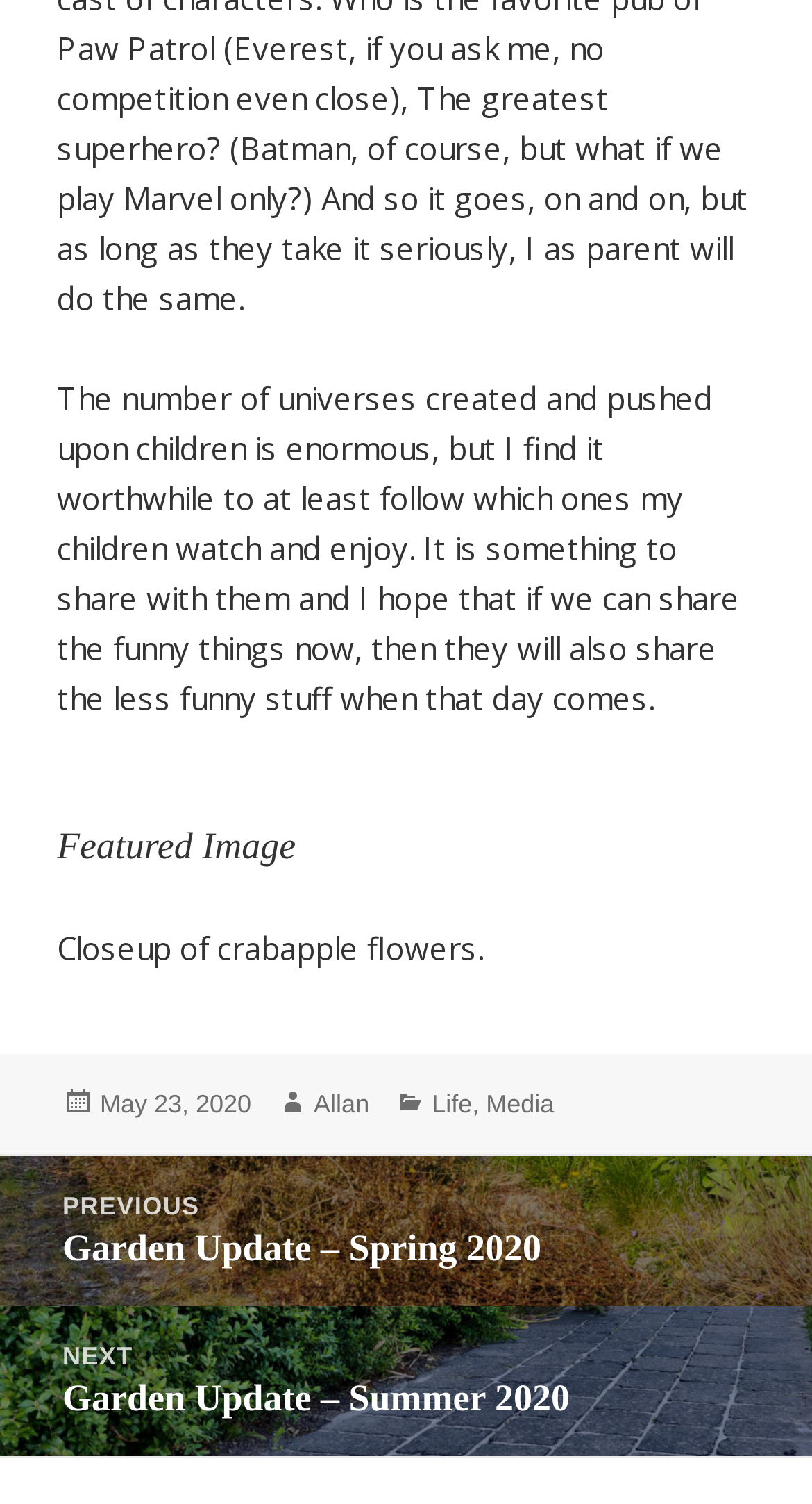What is the title of the featured image?
From the screenshot, provide a brief answer in one word or phrase.

Closeup of crabapple flowers.